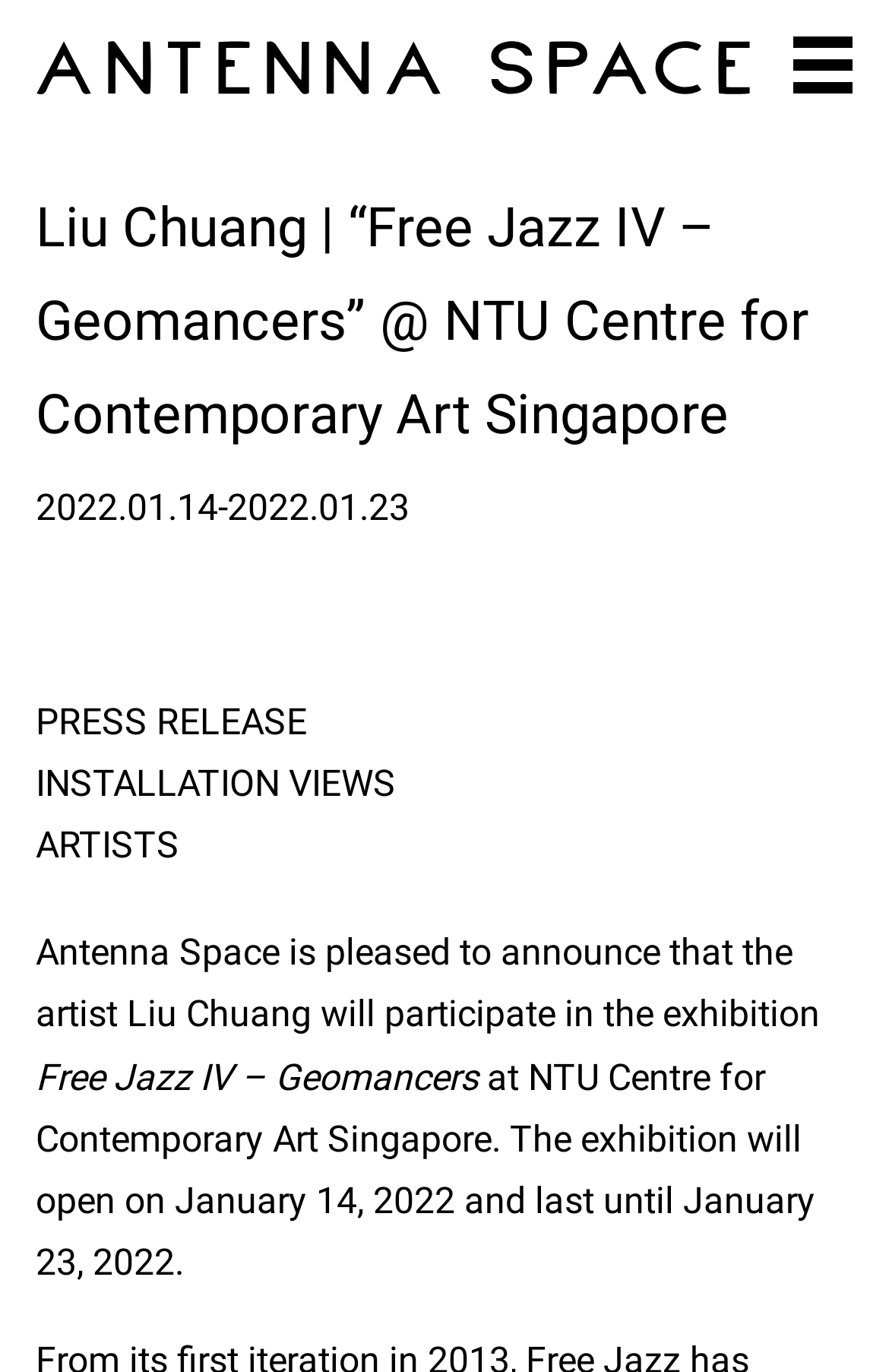Based on the image, provide a detailed and complete answer to the question: 
What is the name of the artist featured in the exhibition?

I found the answer by looking at the heading element which says 'Liu Chuang | “Free Jazz IV – Geomancers” @ NTU Centre for Contemporary Art Singapore'. The name of the artist is 'Liu Chuang'.